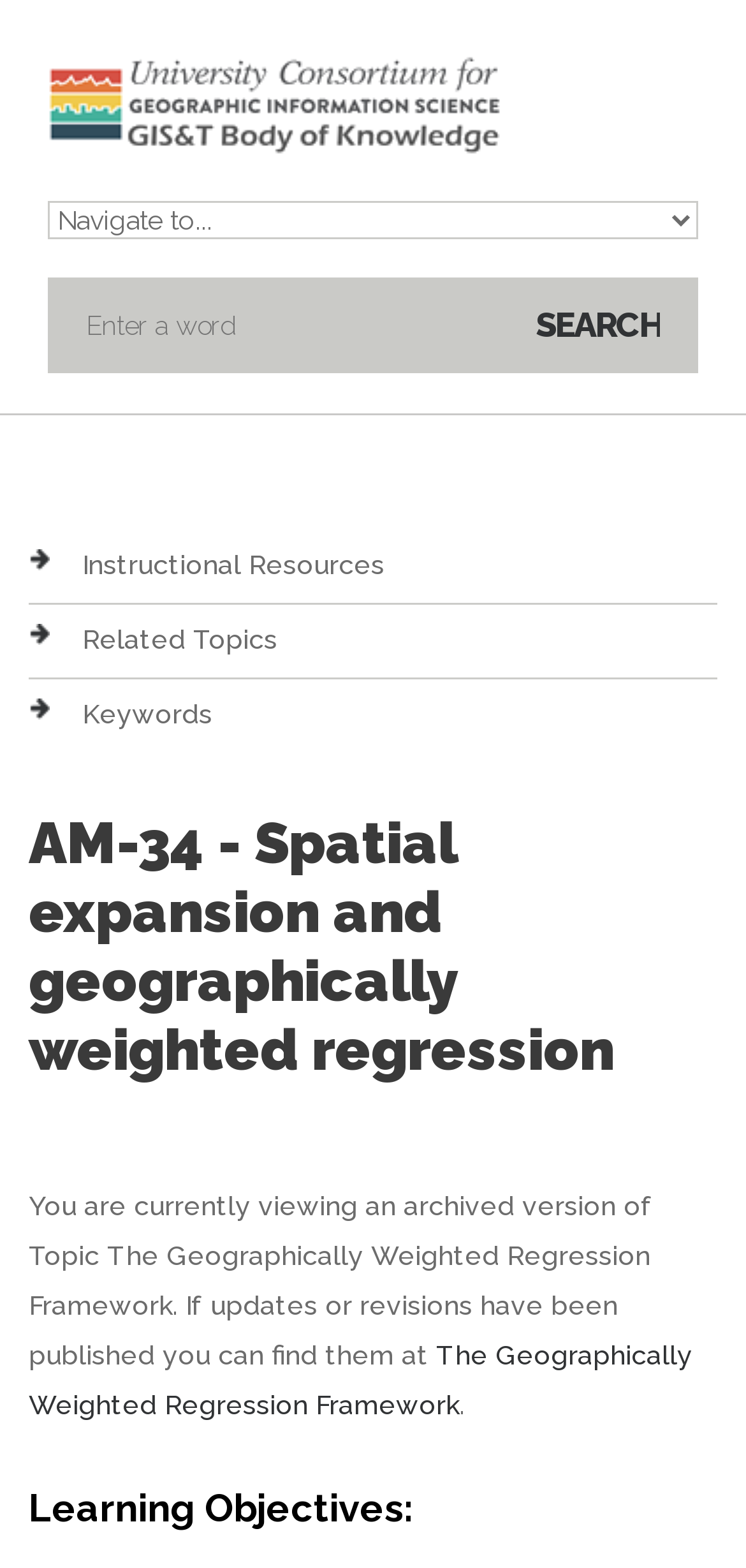Please respond in a single word or phrase: 
What is the purpose of the 'Home' link?

Navigate to homepage